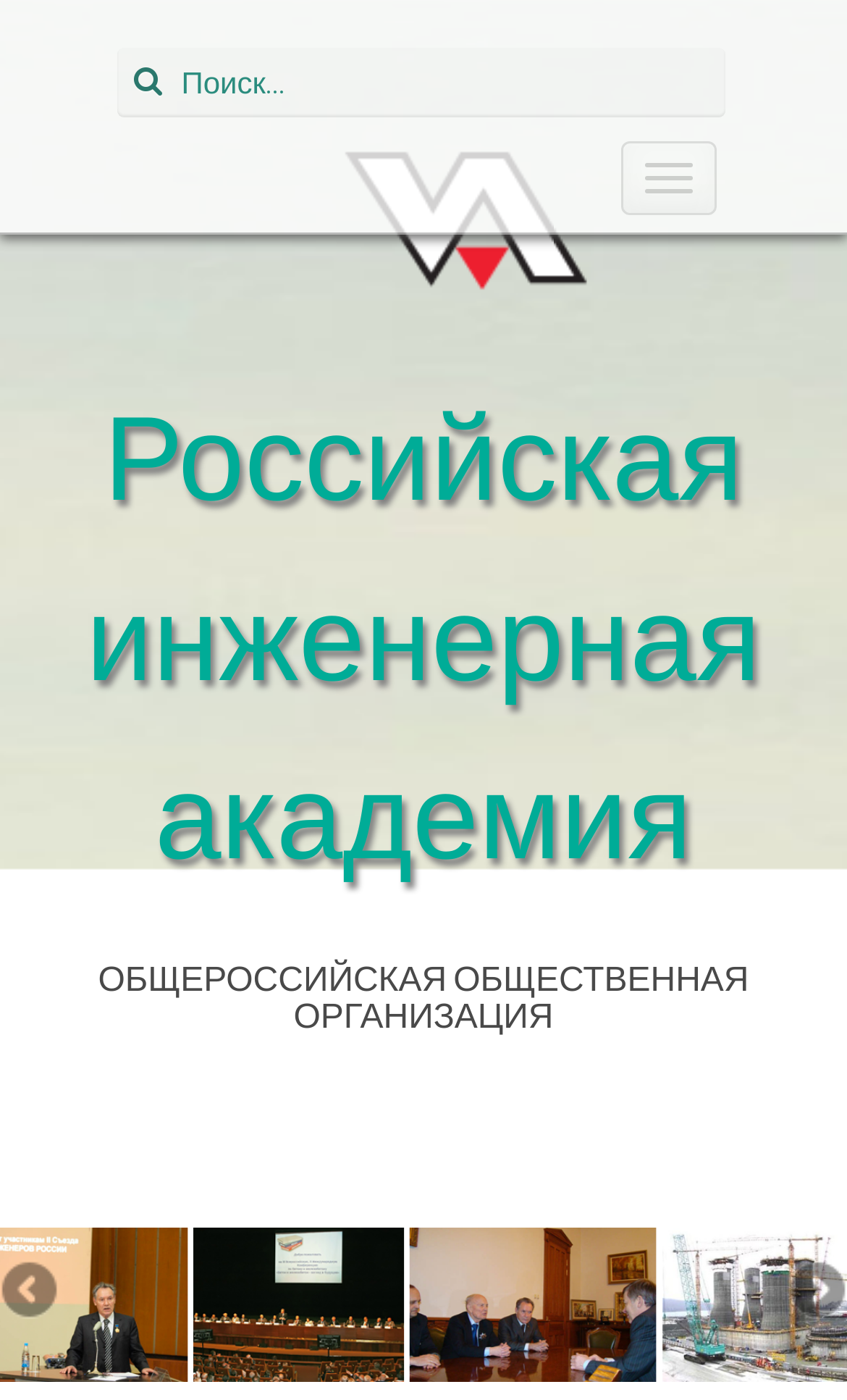Determine the bounding box coordinates for the HTML element mentioned in the following description: "parent_node: Search for:". The coordinates should be a list of four floats ranging from 0 to 1, represented as [left, top, right, bottom].

[0.145, 0.039, 0.204, 0.076]